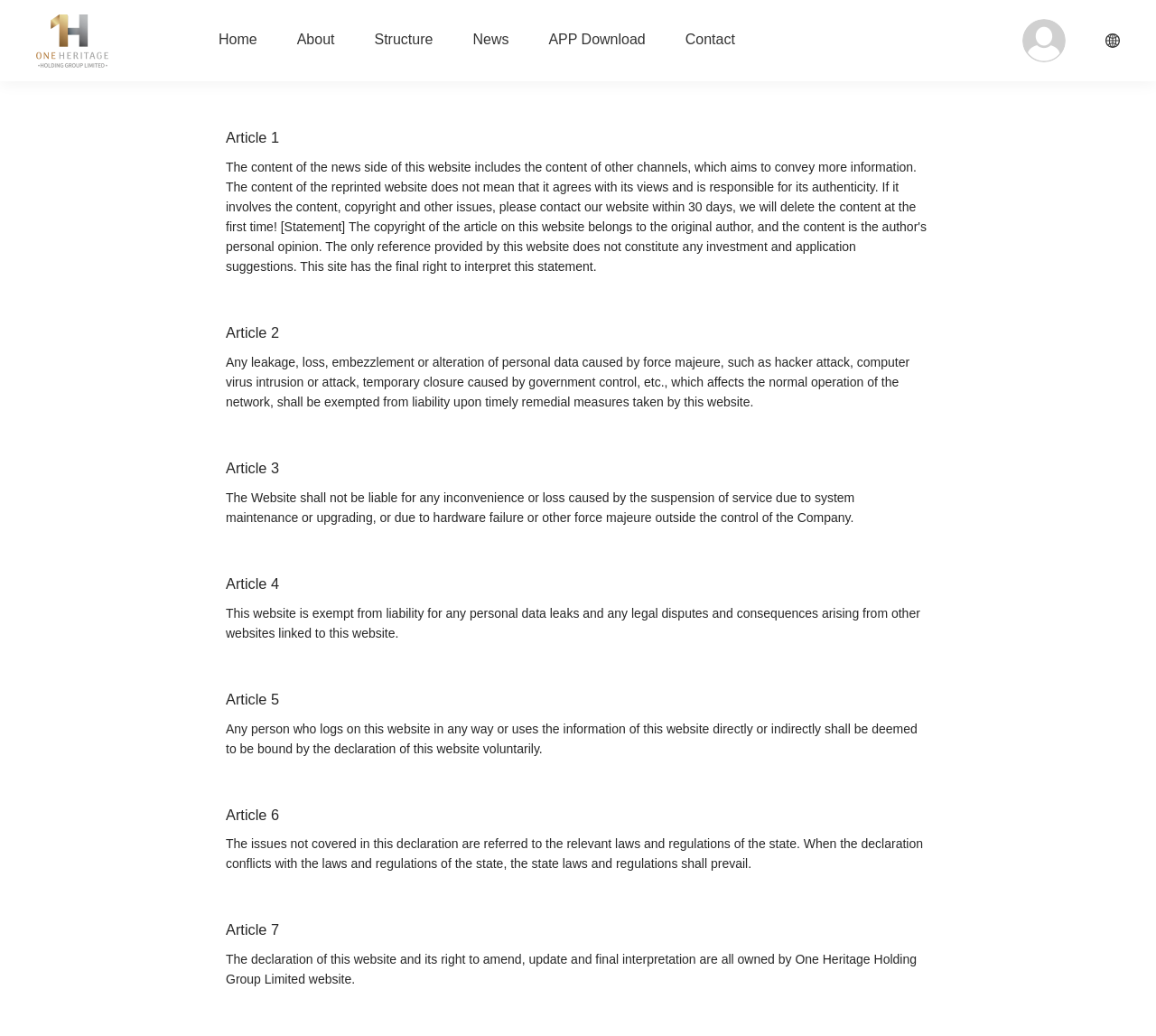Respond to the question below with a single word or phrase:
Who owns the right to amend this declaration?

One Heritage Holding Group Limited